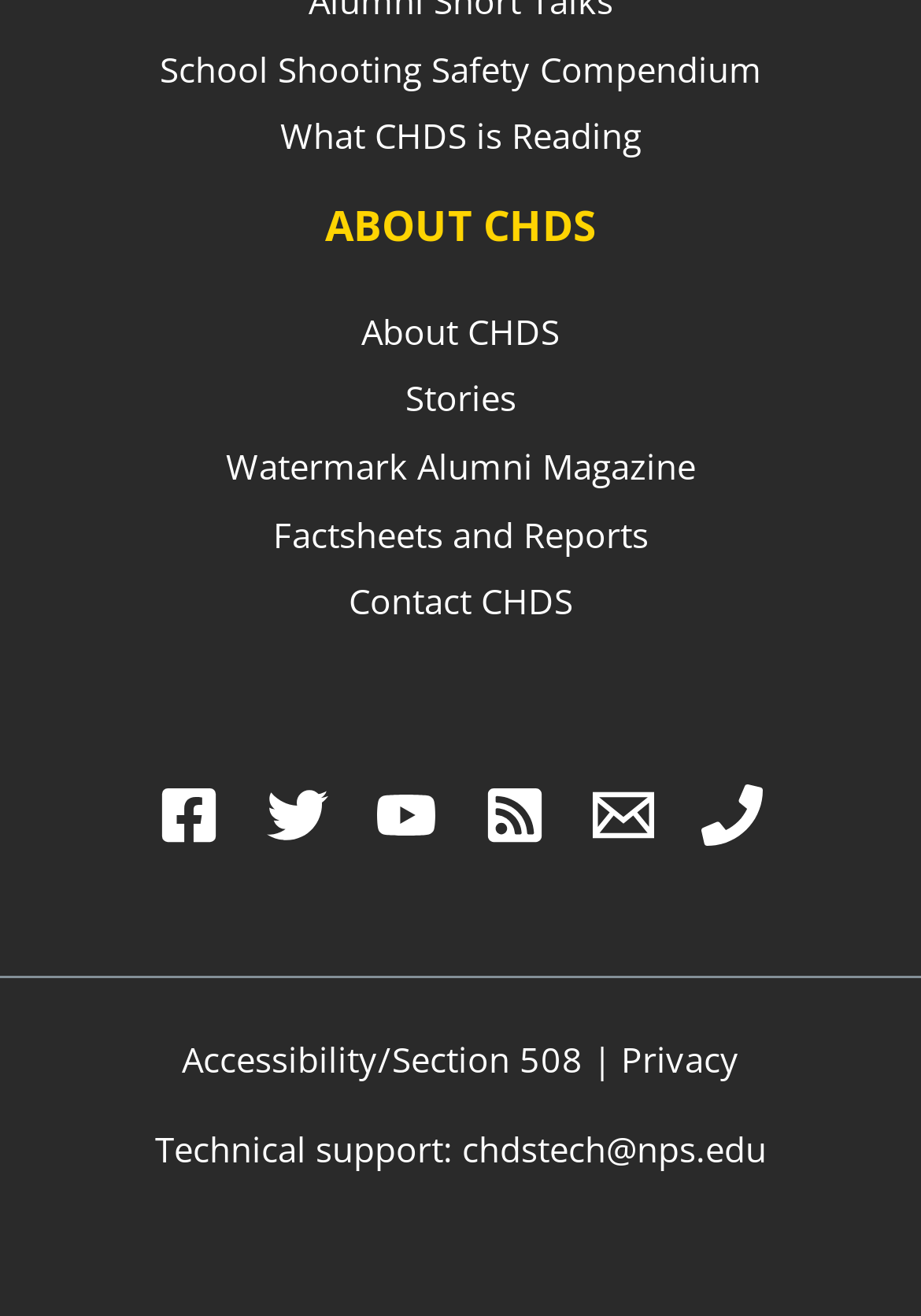Find the bounding box coordinates of the element you need to click on to perform this action: 'Get technical support'. The coordinates should be represented by four float values between 0 and 1, in the format [left, top, right, bottom].

[0.501, 0.855, 0.832, 0.891]